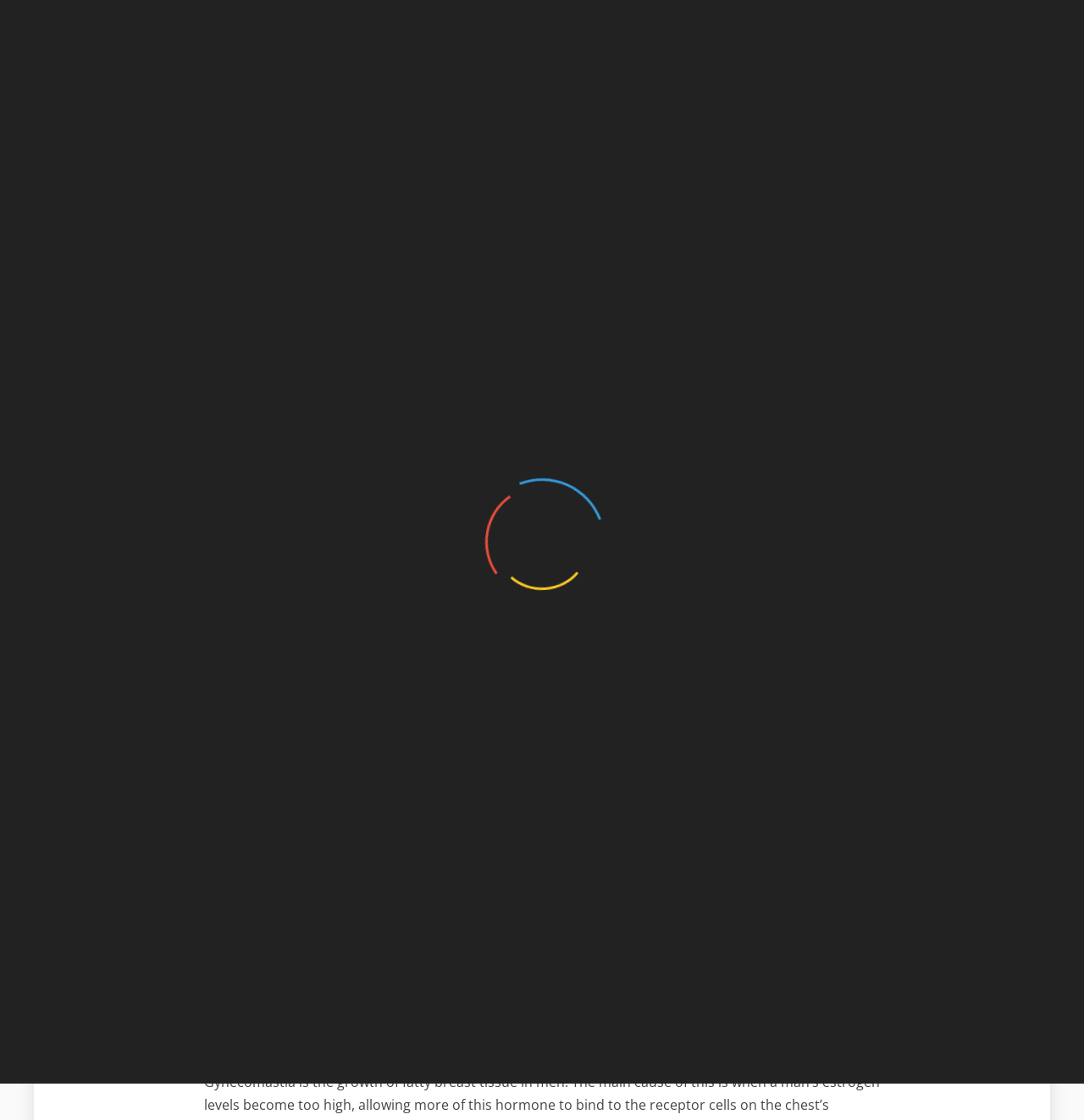Respond to the question below with a single word or phrase: What is above the main content area?

Navigation links